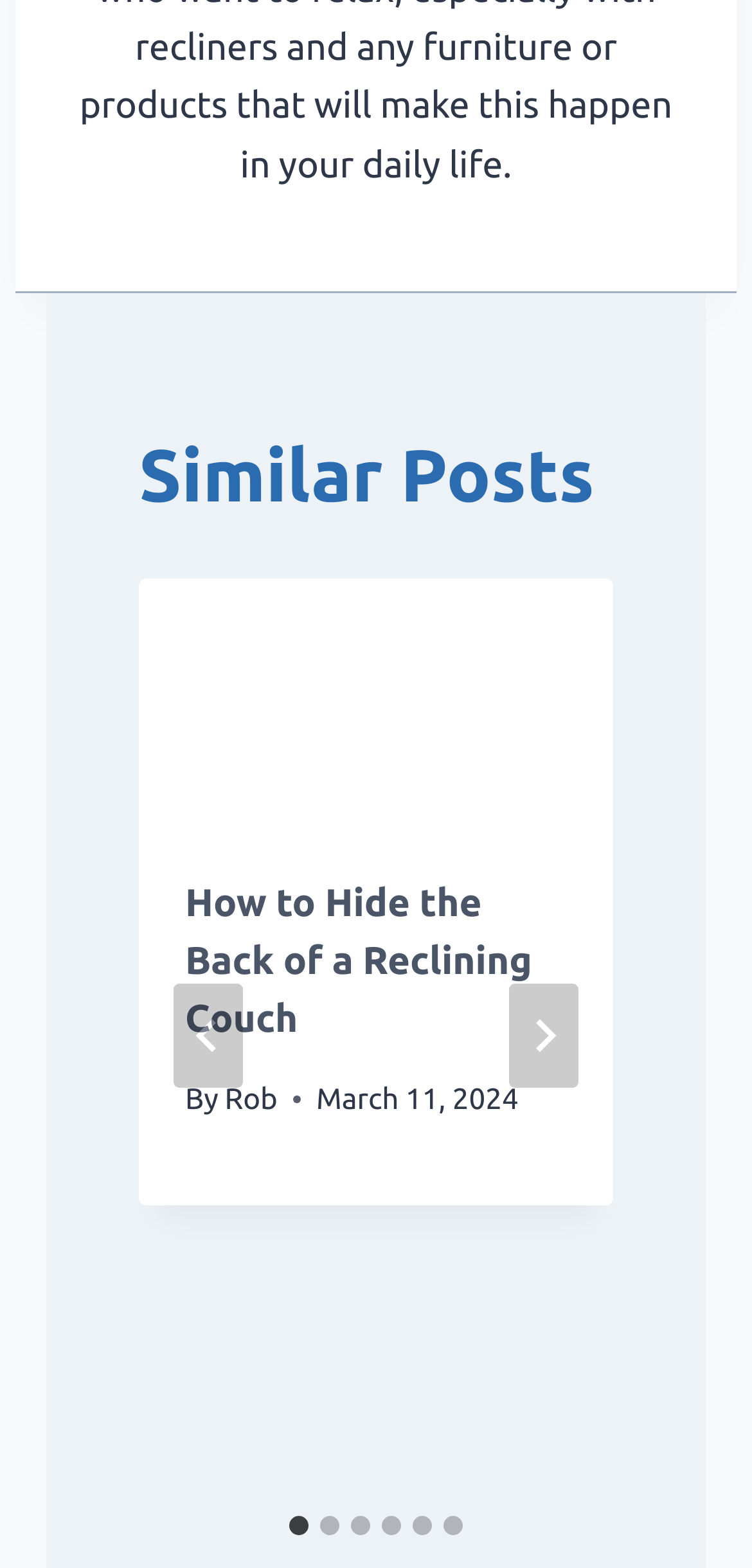Please find the bounding box coordinates (top-left x, top-left y, bottom-right x, bottom-right y) in the screenshot for the UI element described as follows: Rob

[0.299, 0.69, 0.369, 0.711]